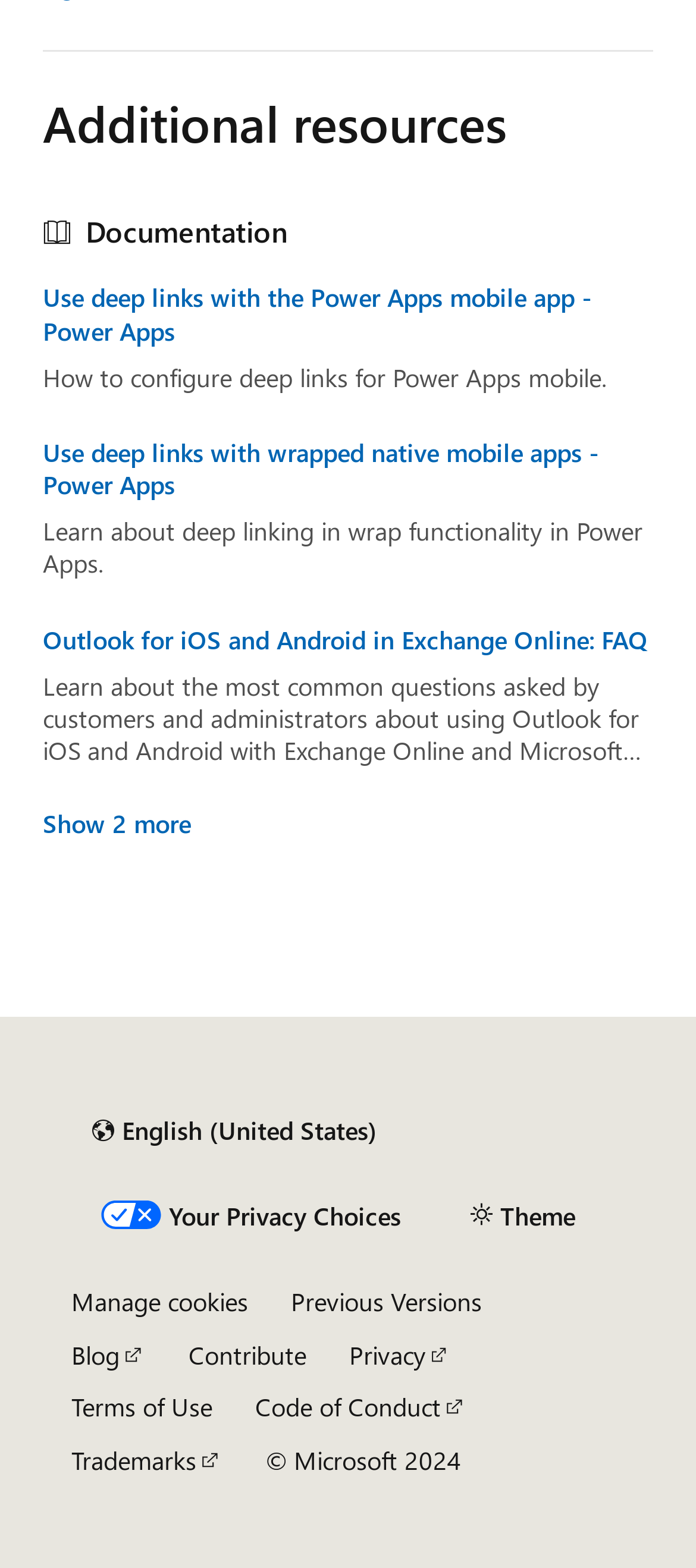What is the theme control located?
Based on the content of the image, thoroughly explain and answer the question.

The theme control is located at the bottom right of the webpage, as indicated by the button element with the label 'Theme' and coordinates [0.646, 0.757, 0.856, 0.793]. This button is likely used to change the visual theme of the webpage.